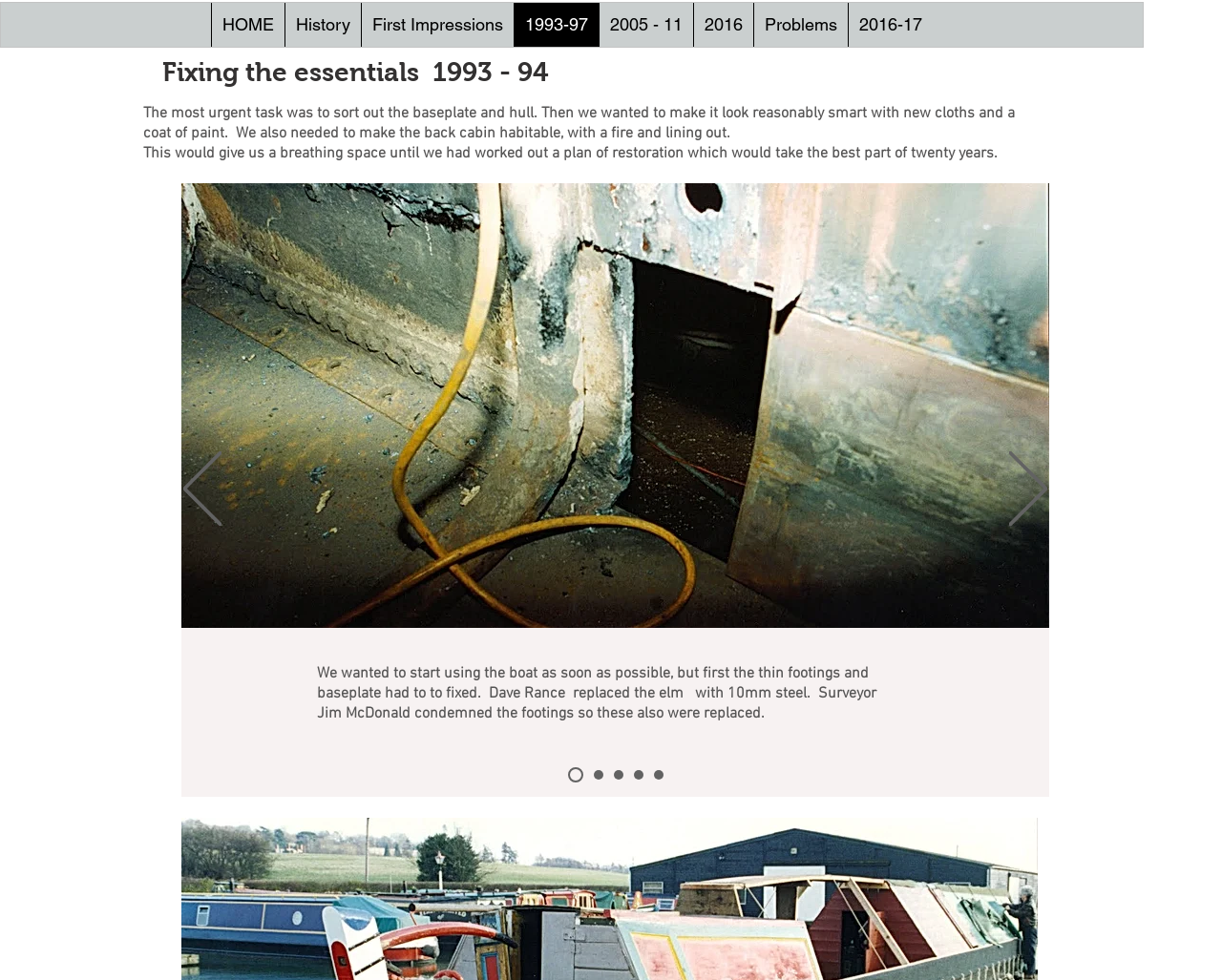Please identify the bounding box coordinates of the region to click in order to complete the task: "Click HOME". The coordinates must be four float numbers between 0 and 1, specified as [left, top, right, bottom].

[0.172, 0.003, 0.233, 0.048]